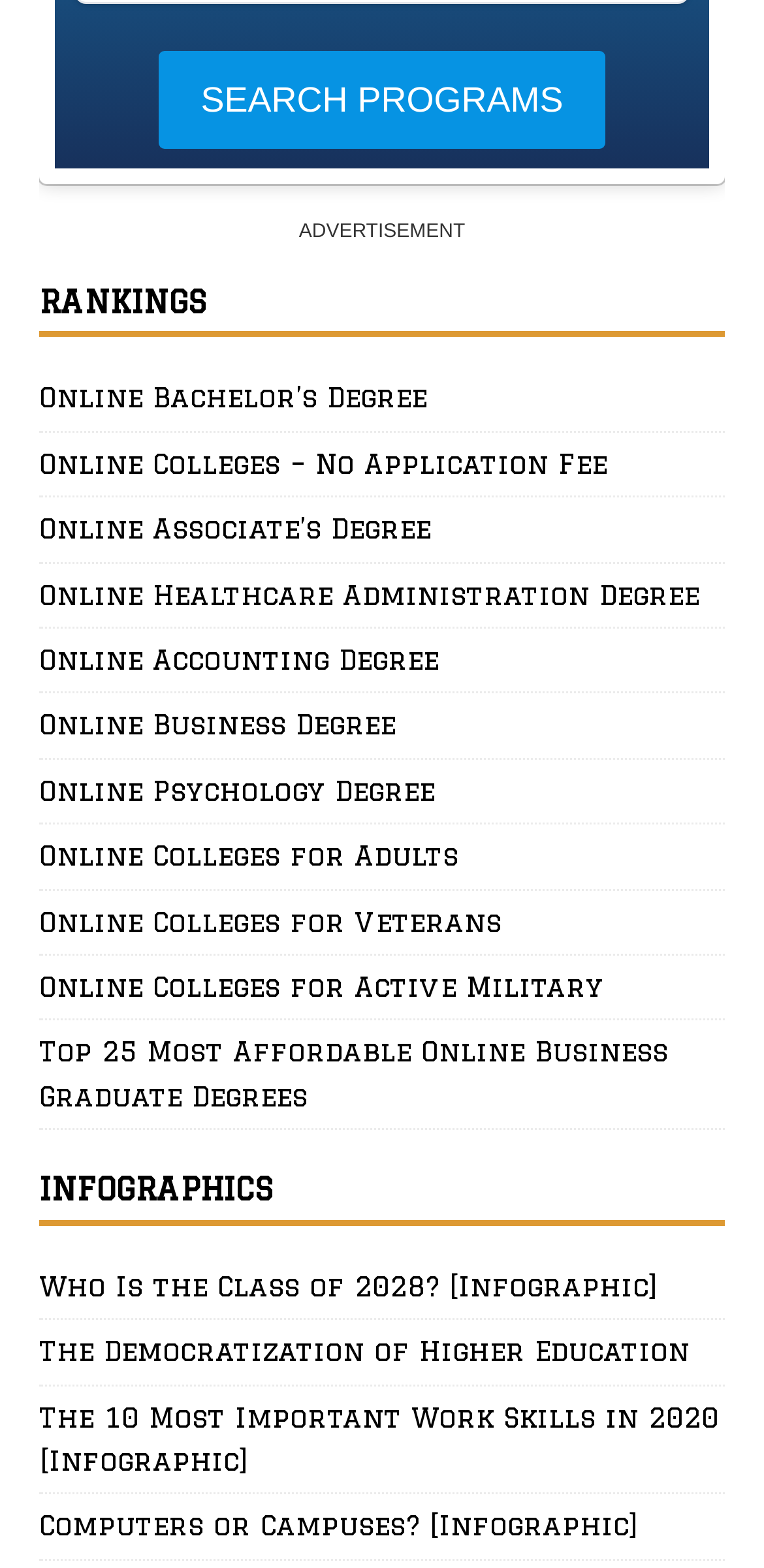Can you pinpoint the bounding box coordinates for the clickable element required for this instruction: "Explore online bachelor’s degree"? The coordinates should be four float numbers between 0 and 1, i.e., [left, top, right, bottom].

[0.051, 0.24, 0.949, 0.275]